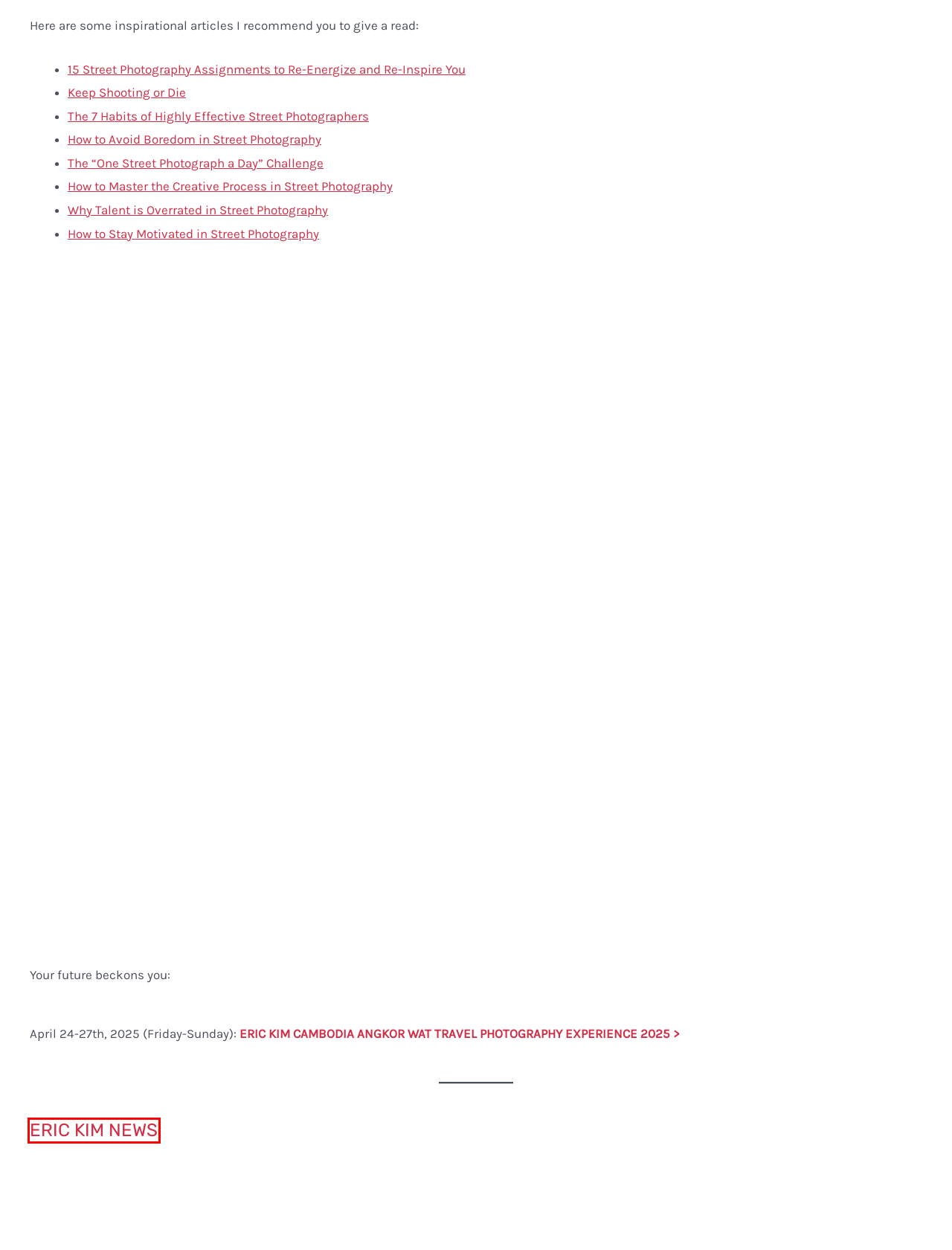You are given a screenshot of a webpage with a red rectangle bounding box around an element. Choose the best webpage description that matches the page after clicking the element in the bounding box. Here are the candidates:
A. ERIC KIM CAMBODIA ANGKOR WAT TRAVEL PHOTOGRAPHY EXPERIENCE 2025 - ERIC KIM
B. How to Avoid Boredom in Street Photography - ERIC KIM
C. Keep Shooting or Die - ERIC KIM
D. The 7 Habits of Highly Effective Street Photographers - ERIC KIM
E. Why Talent is Overrated in Street Photography - ERIC KIM
F. 7 Tips How to Stay Motivated in Street Photography - ERIC KIM
G. 15 Street Photography Assignments to Re-Energize and Re-Inspire You - ERIC KIM
H. Join our mailing list

H